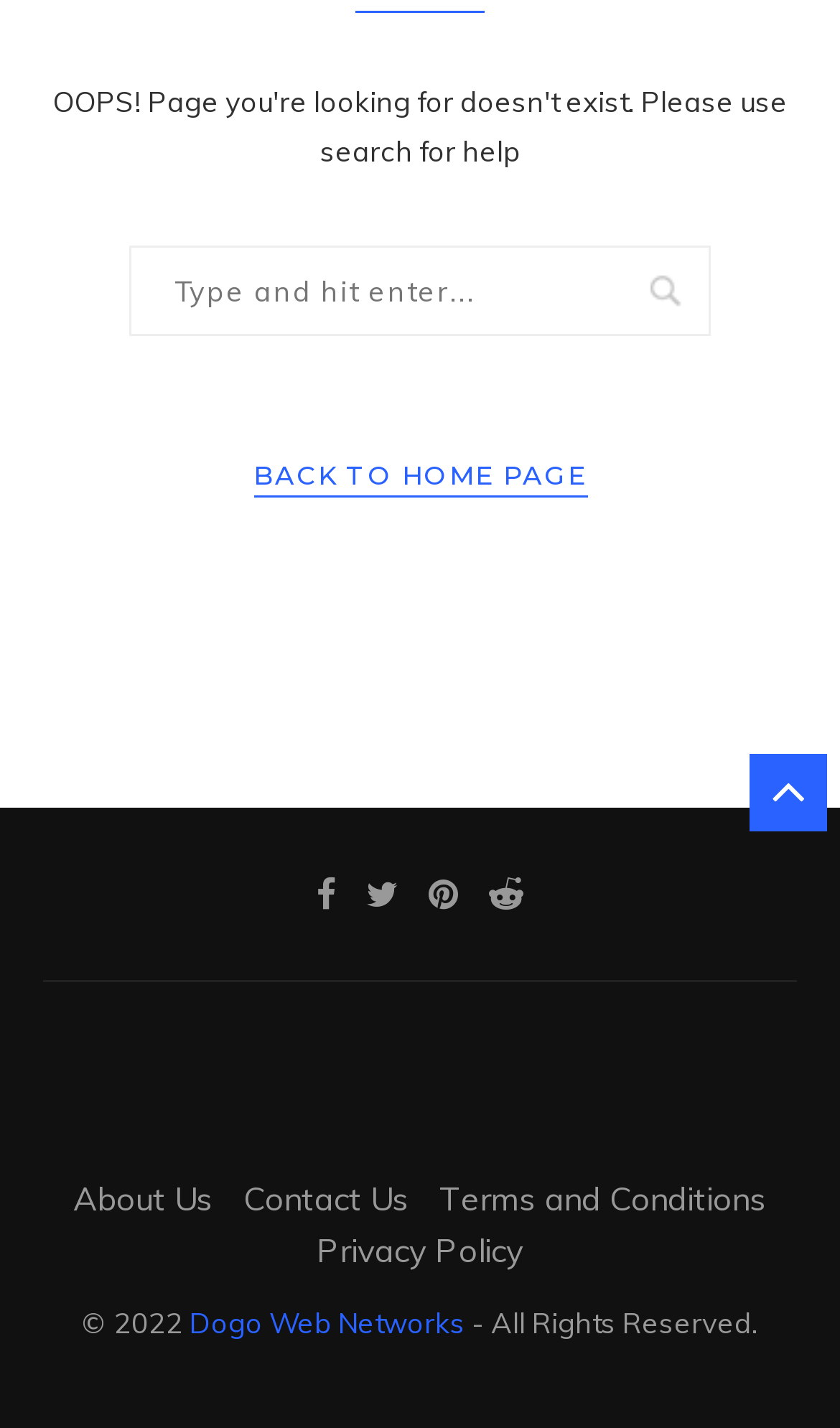Based on the element description Reddit, identify the bounding box coordinates for the UI element. The coordinates should be in the format (top-left x, top-left y, bottom-right x, bottom-right y) and within the 0 to 1 range.

[0.582, 0.611, 0.623, 0.641]